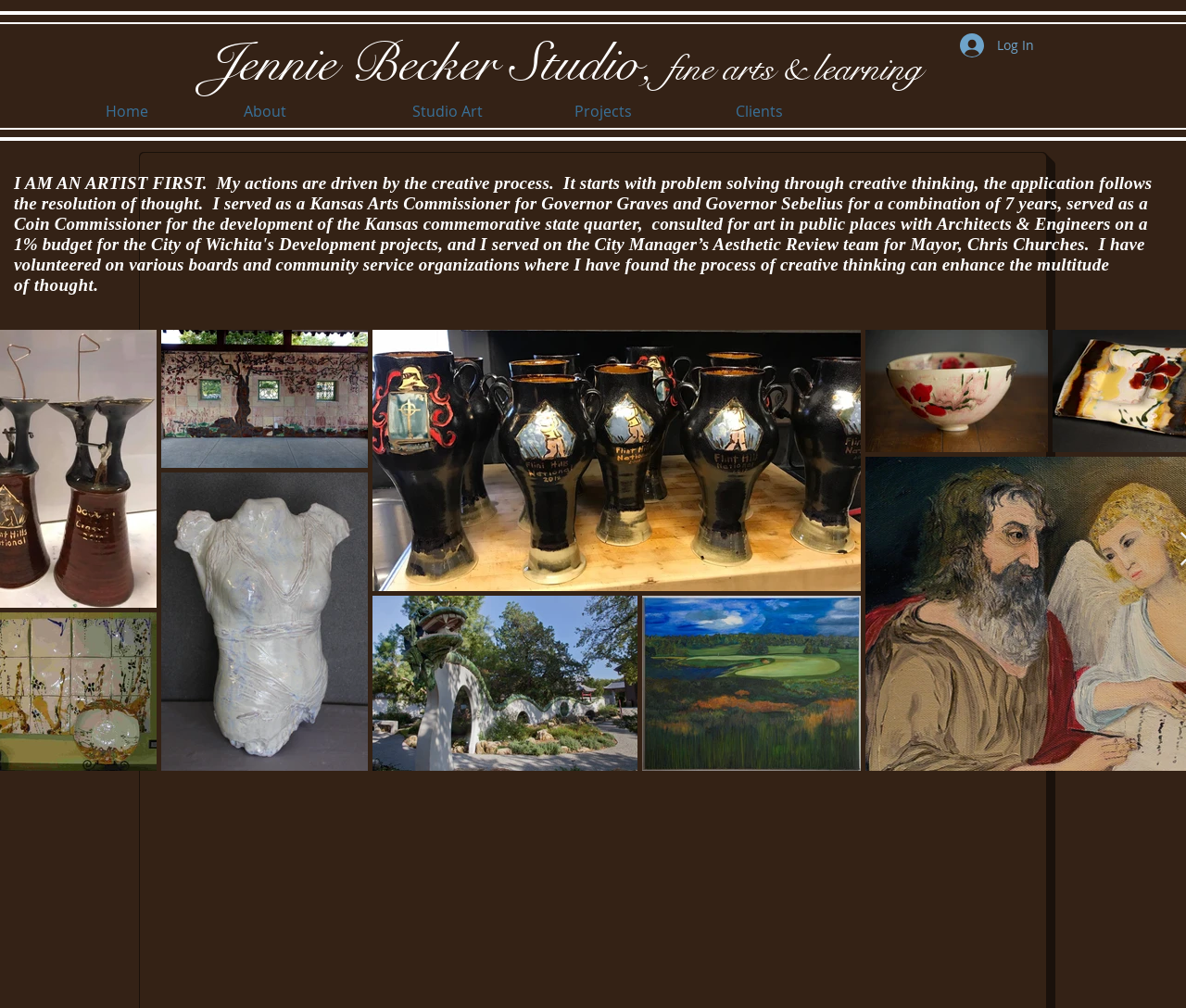Determine the main headline of the webpage and provide its text.

  Jennie Becker Studio, fine arts & learning